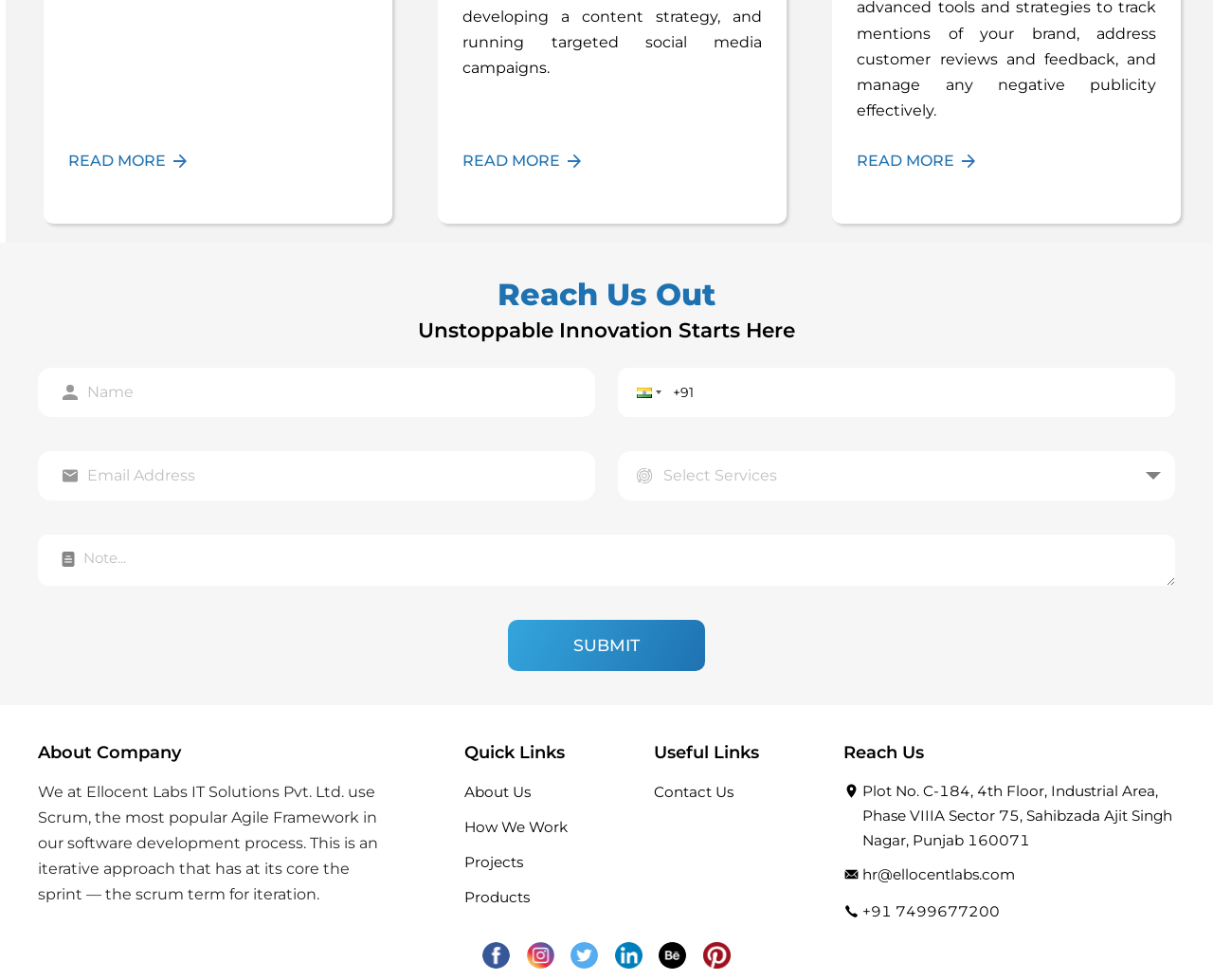Identify the bounding box for the UI element described as: "Projects". Ensure the coordinates are four float numbers between 0 and 1, formatted as [left, top, right, bottom].

[0.383, 0.873, 0.434, 0.891]